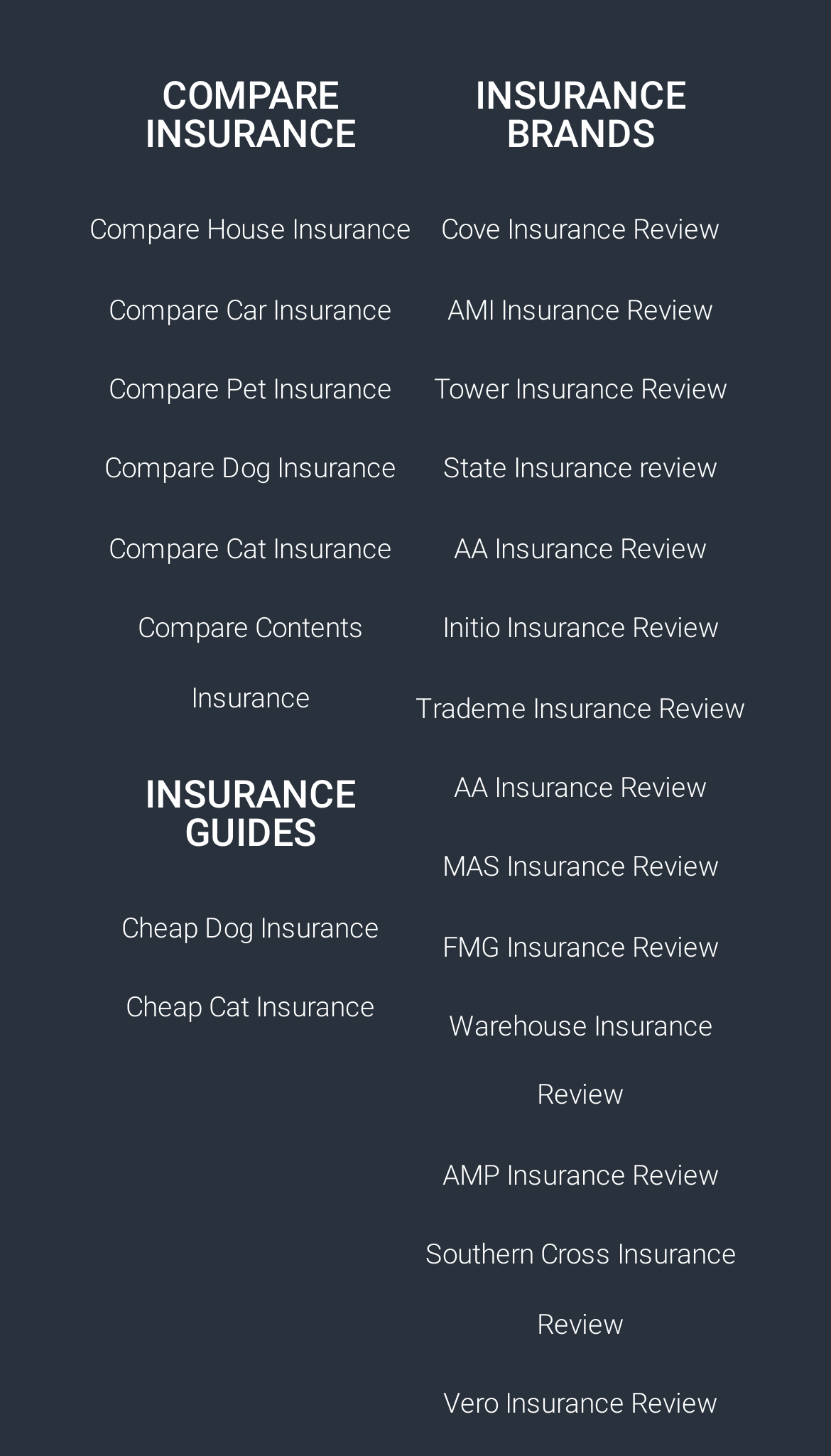Bounding box coordinates must be specified in the format (top-left x, top-left y, bottom-right x, bottom-right y). All values should be floating point numbers between 0 and 1. What are the bounding box coordinates of the UI element described as: AMP Insurance Review

[0.5, 0.784, 0.897, 0.832]